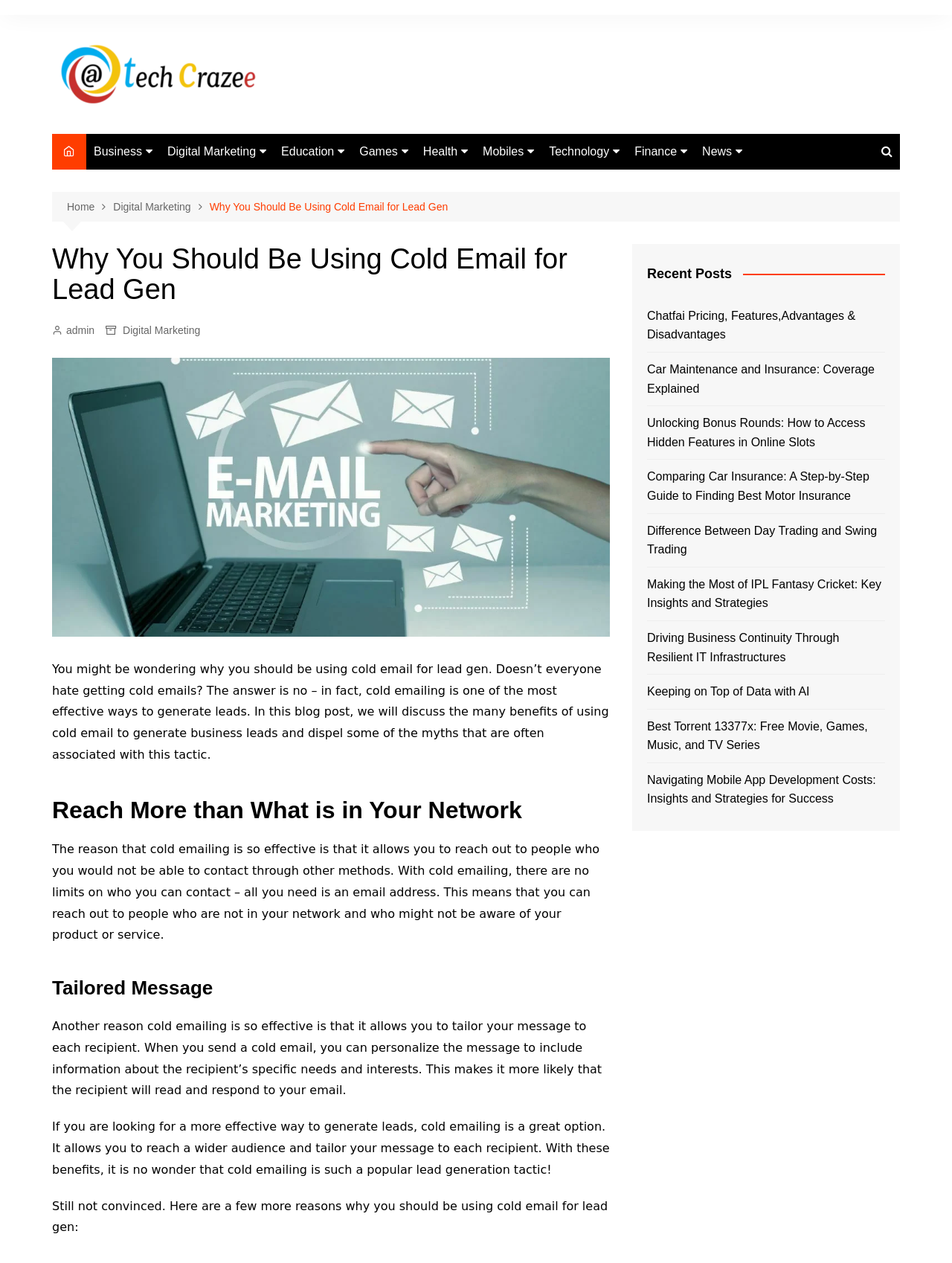Please locate the bounding box coordinates of the element that needs to be clicked to achieve the following instruction: "Read the article 'Why You Should Be Using Cold Email for Lead Gen'". The coordinates should be four float numbers between 0 and 1, i.e., [left, top, right, bottom].

[0.22, 0.157, 0.471, 0.17]